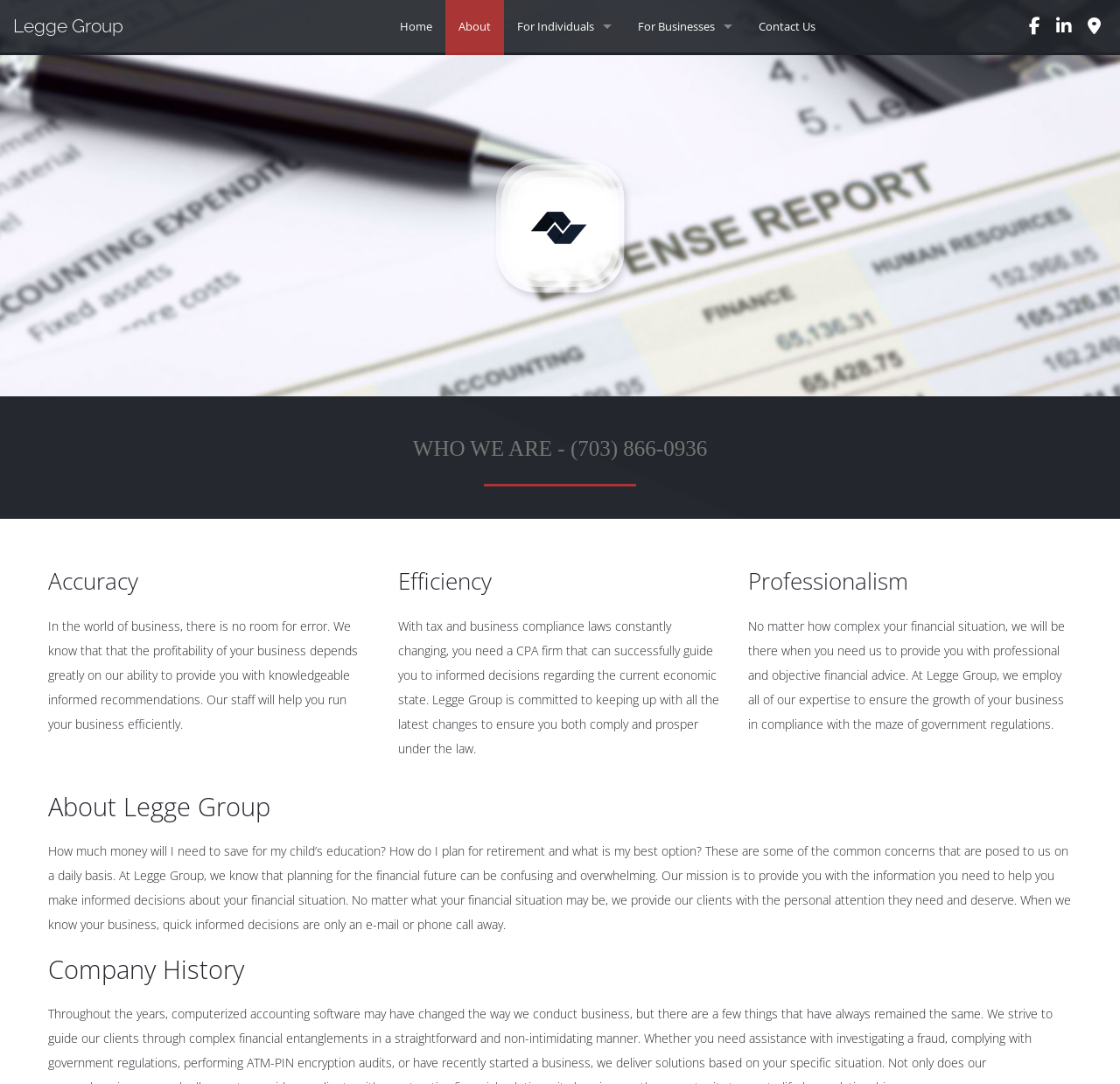What are the three core values of Legge Group?
Based on the image, give a concise answer in the form of a single word or short phrase.

Accuracy, Efficiency, Professionalism